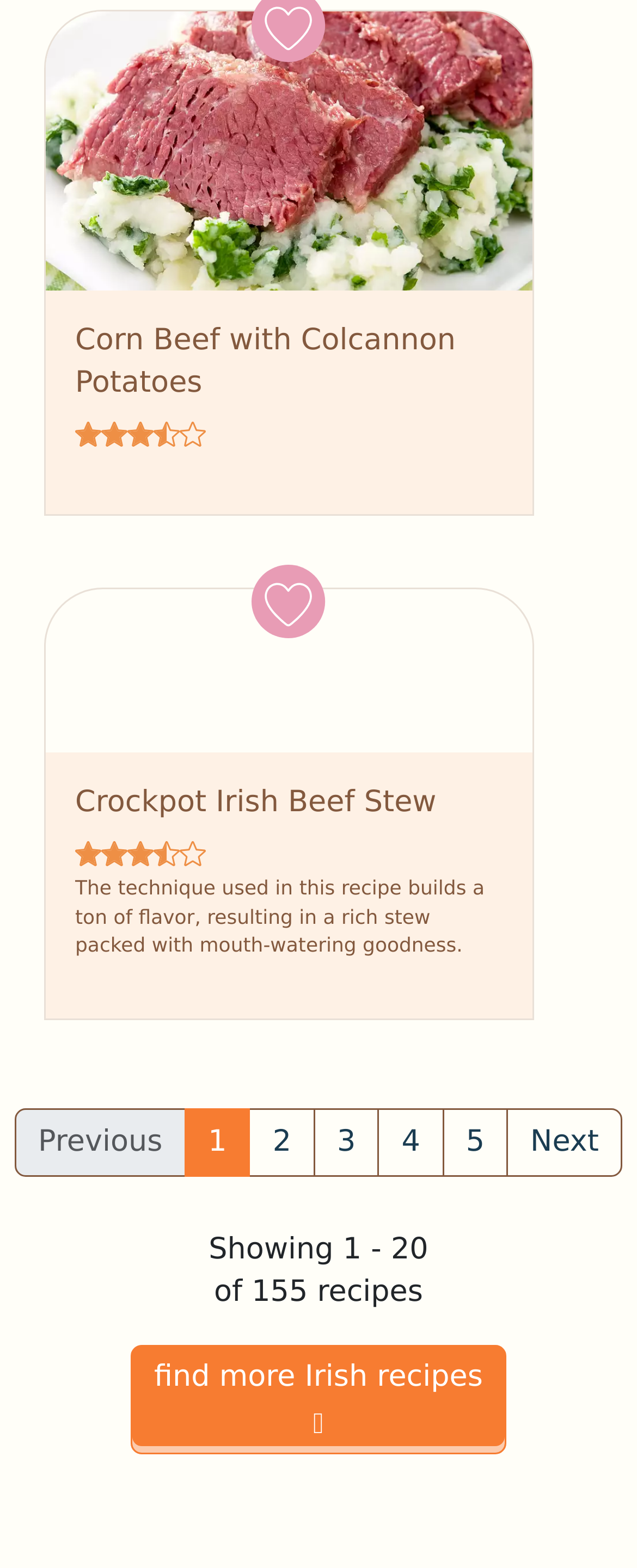Can you find the bounding box coordinates for the element that needs to be clicked to execute this instruction: "Find more Irish recipes"? The coordinates should be given as four float numbers between 0 and 1, i.e., [left, top, right, bottom].

[0.205, 0.857, 0.795, 0.928]